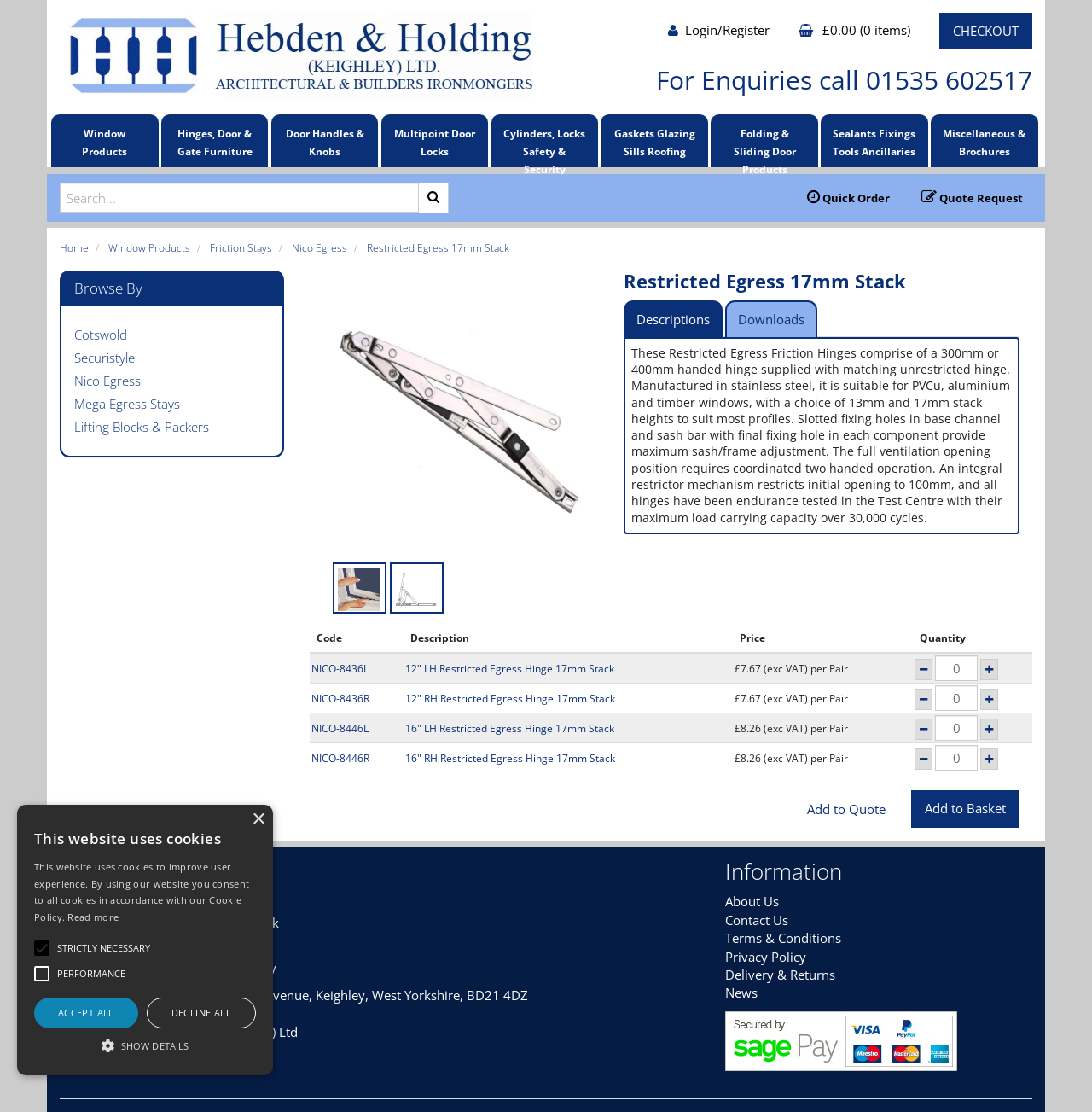Provide the bounding box for the UI element matching this description: "£0.00 (0 items)".

[0.731, 0.019, 0.837, 0.034]